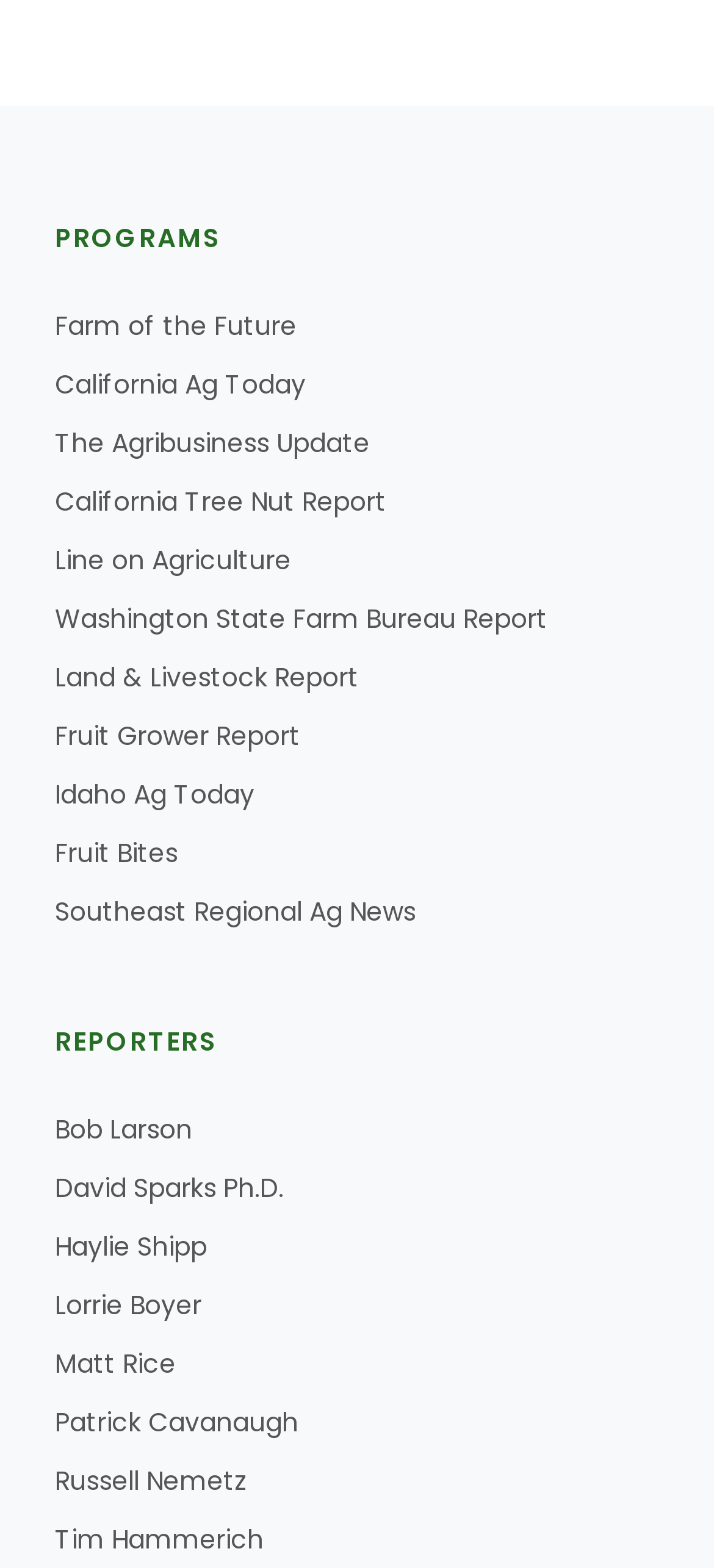How many images are associated with Lorrie Boyer?
Using the screenshot, give a one-word or short phrase answer.

2